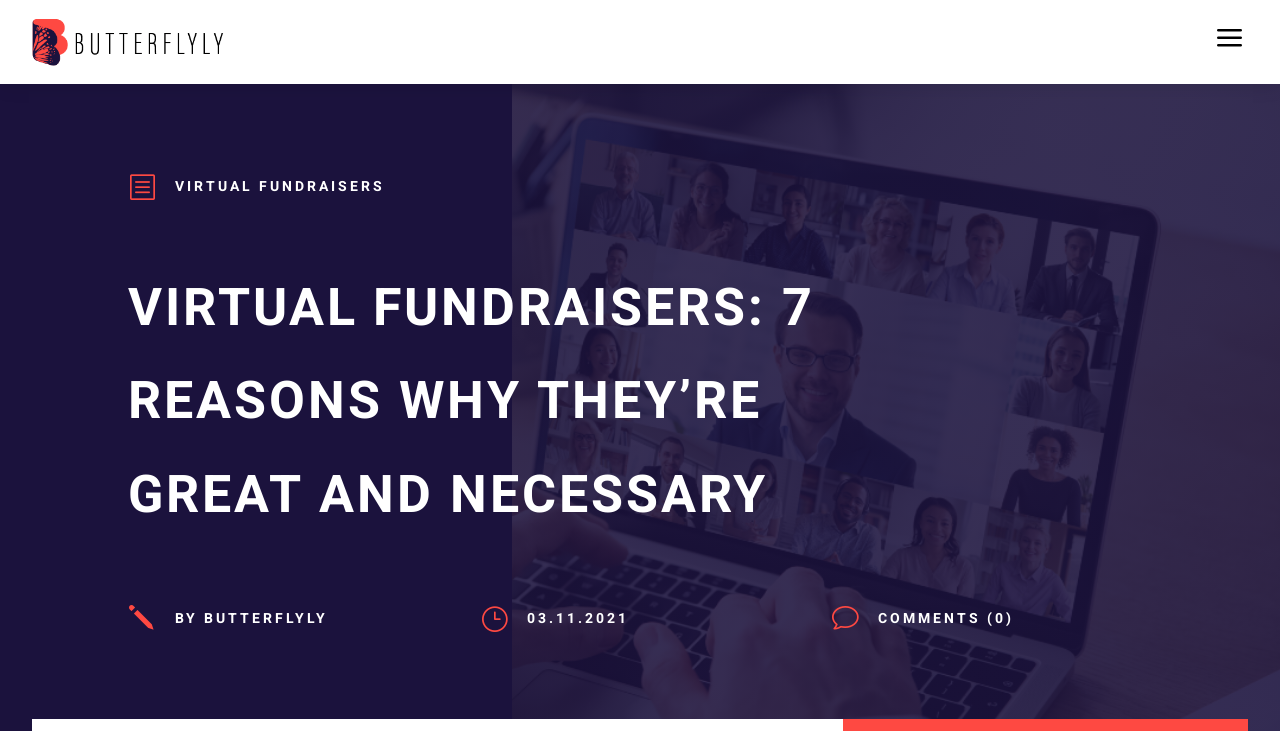What is the main topic of the article?
Using the information presented in the image, please offer a detailed response to the question.

I found the main topic of the article by looking at the heading elements that say 'VIRTUAL FUNDRAISERS' and 'VIRTUAL FUNDRAISERS: 7 REASONS WHY THEY’RE GREAT AND NECESSARY' which are located at the top of the article.